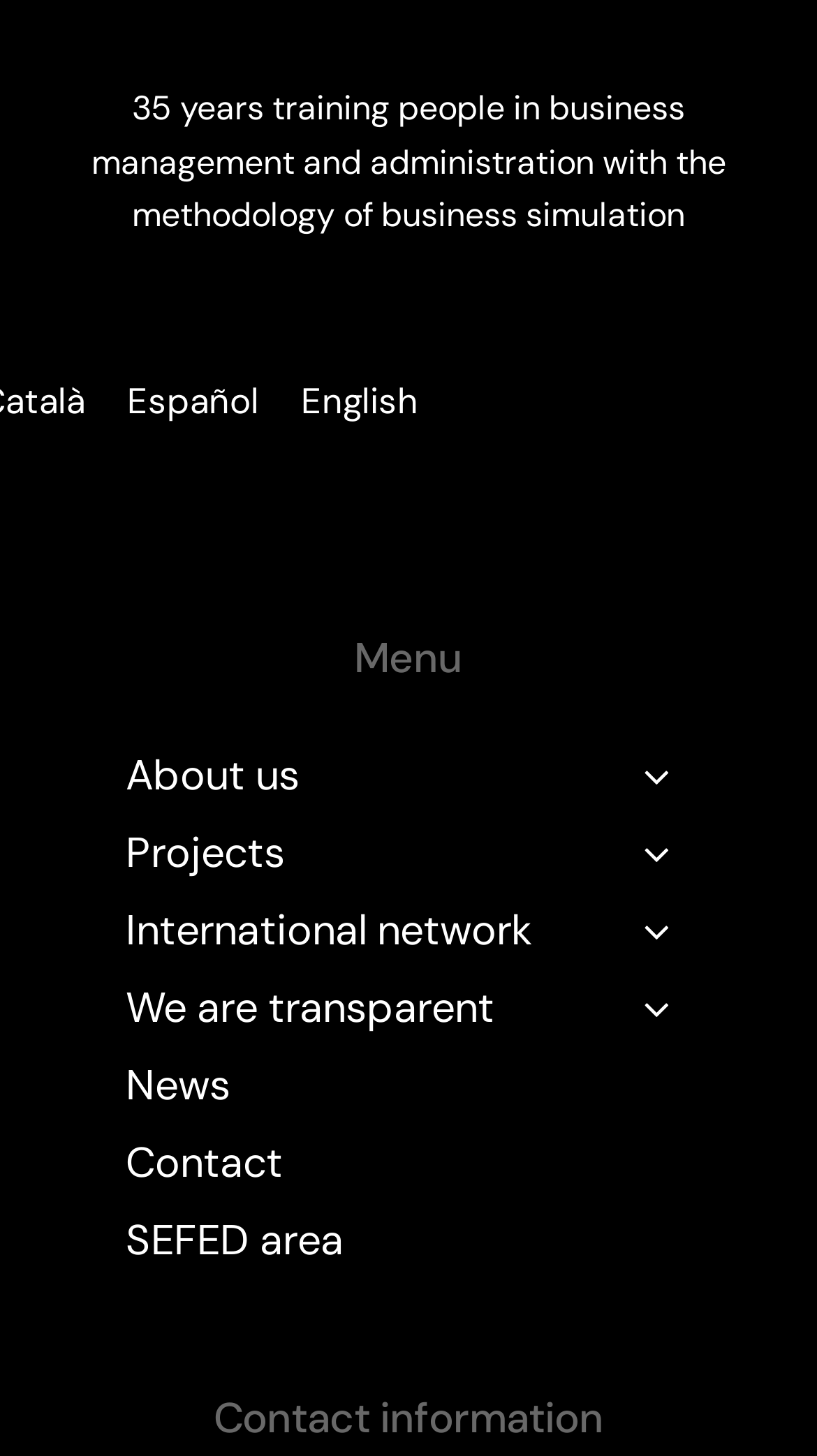How many menu items are there?
Based on the screenshot, respond with a single word or phrase.

7